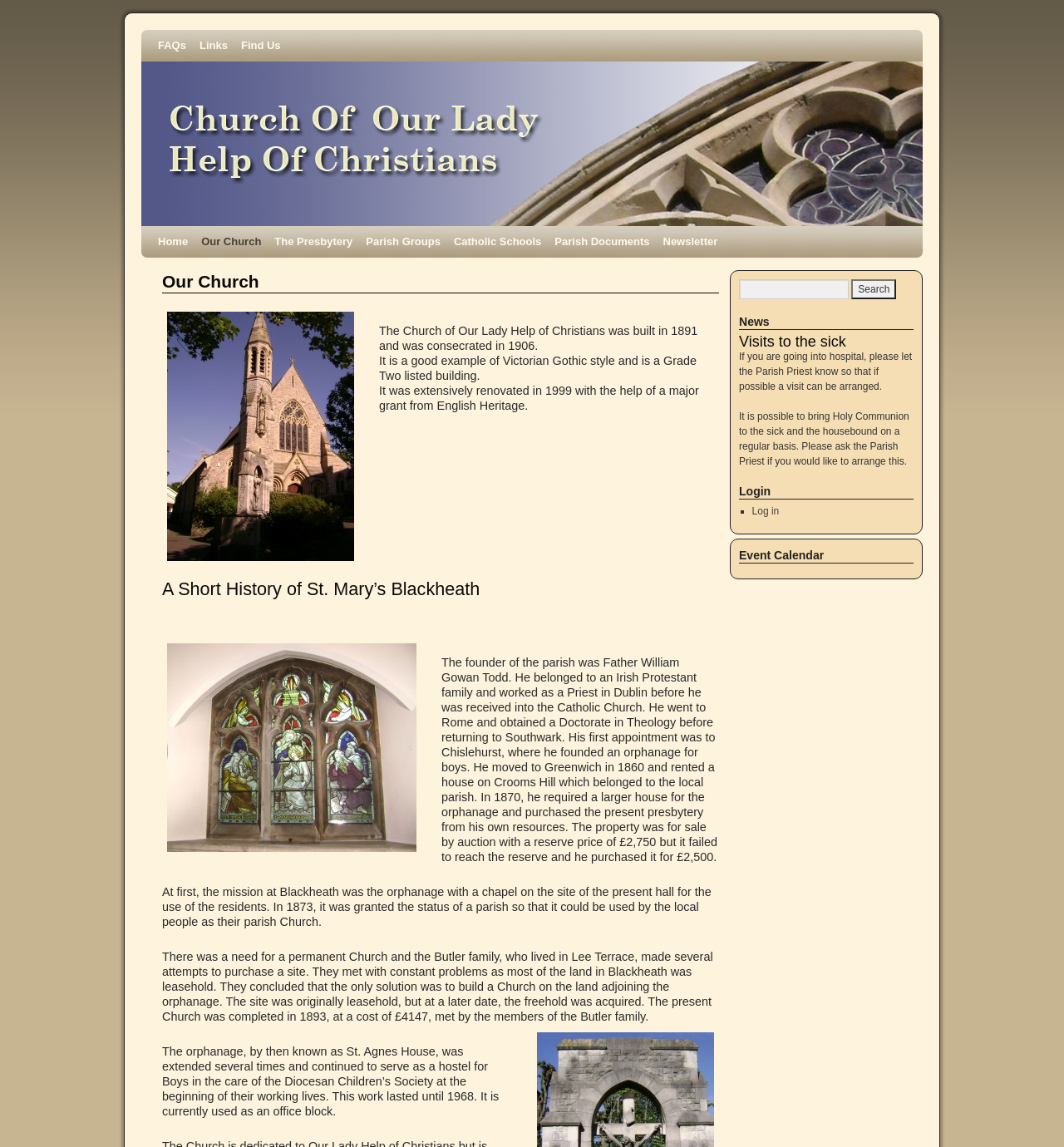Provide the bounding box coordinates of the section that needs to be clicked to accomplish the following instruction: "Click on FAQs."

[0.142, 0.026, 0.181, 0.054]